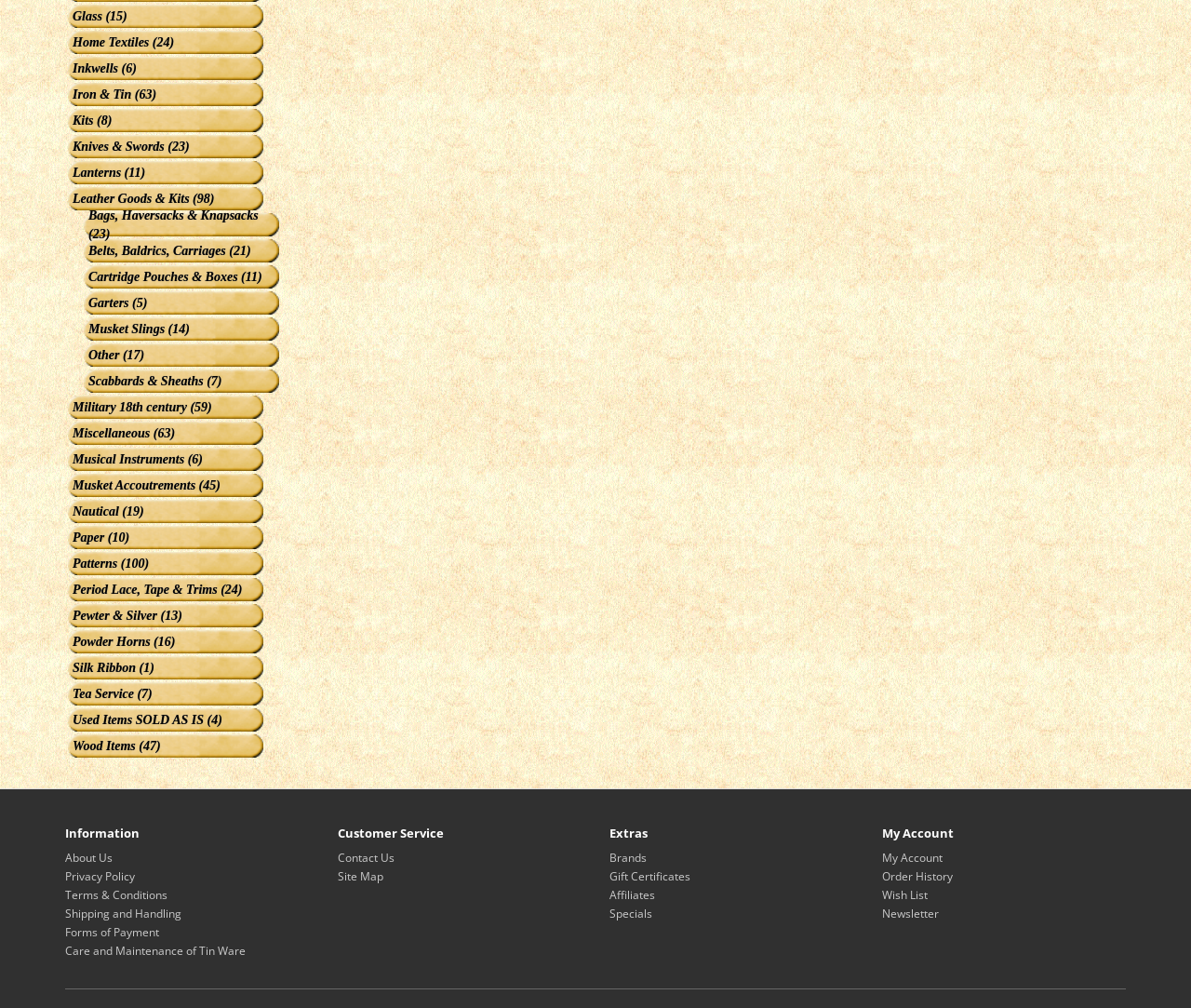Predict the bounding box of the UI element that fits this description: "Pet Stain Odor Treatment".

None